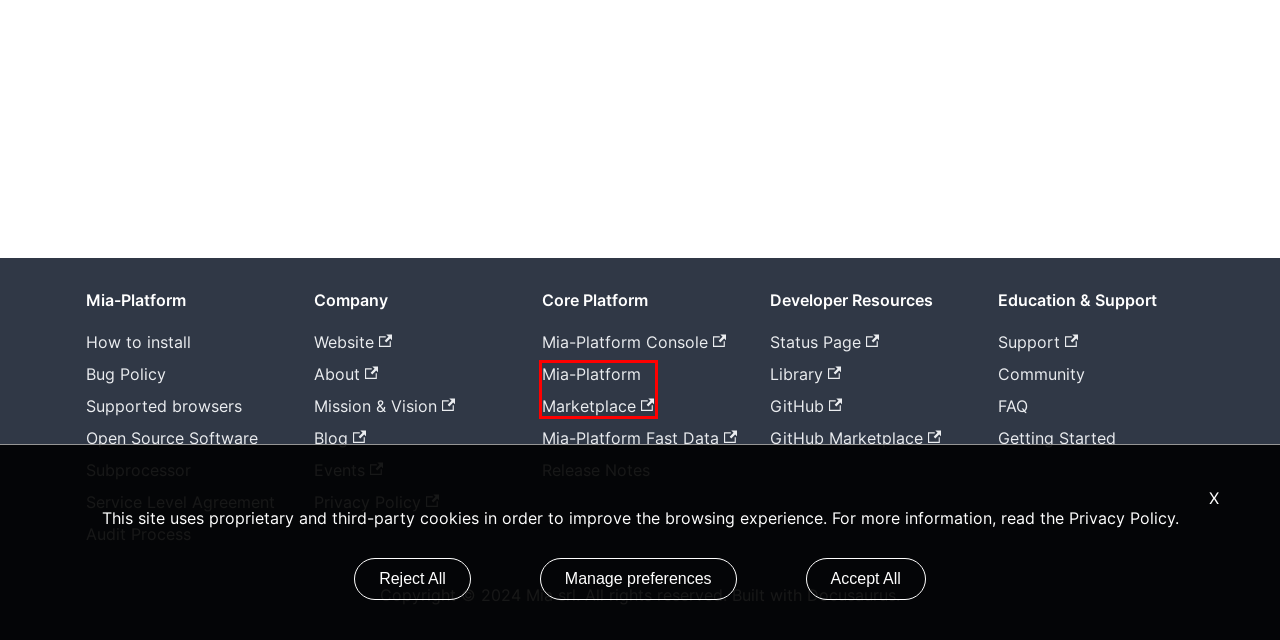You have a screenshot of a webpage with an element surrounded by a red bounding box. Choose the webpage description that best describes the new page after clicking the element inside the red bounding box. Here are the candidates:
A. Ready-to-use Microservices and Plugins | Mia-Platform
B. Mia-Platform - The Leading Platform Builder for Cloud Native at Scale
C. Mia-Platform Fast Data | Mia-Platform
D. Mia-Platform Console | Mia-Platform
E. About us | Mia-Platform
F. Console Status
G. Library | Mia-Platform
H. Blog | Mia-Platform

A